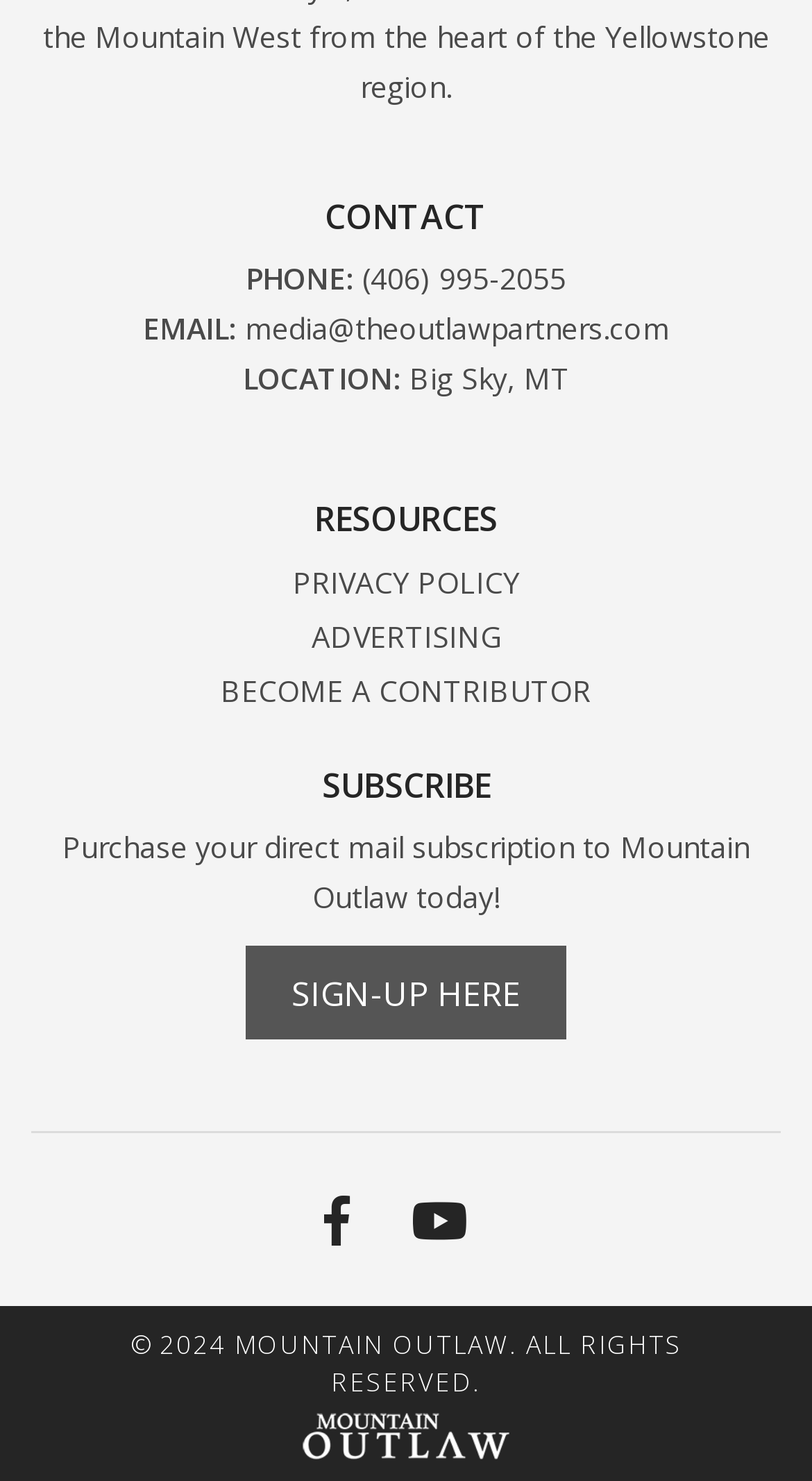Using the provided element description "Privacy Policy", determine the bounding box coordinates of the UI element.

[0.36, 0.38, 0.64, 0.406]